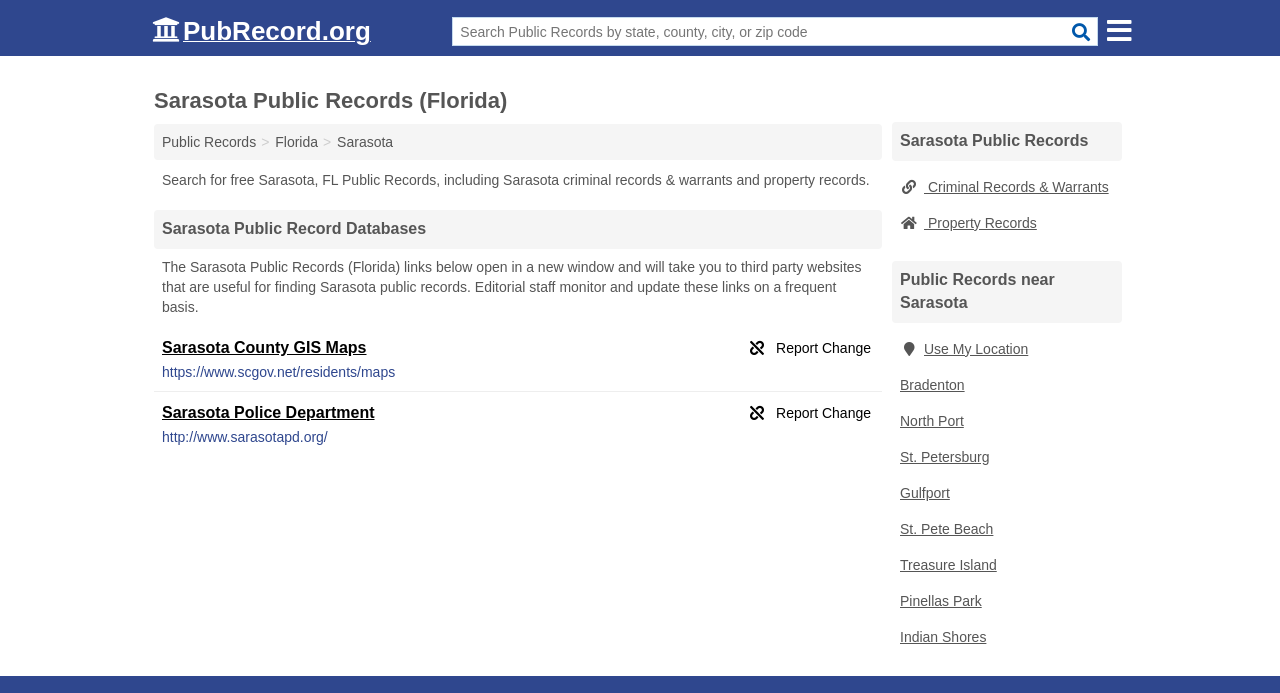What is the purpose of this website?
Based on the image, provide a one-word or brief-phrase response.

Get public records